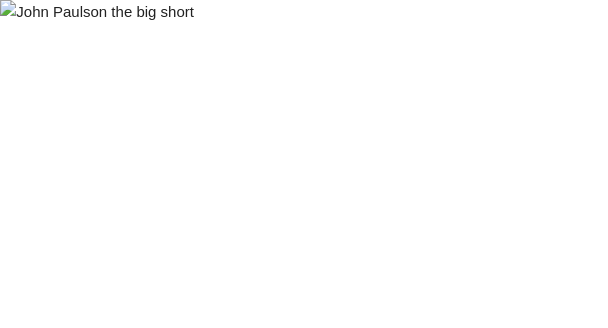Give a thorough caption of the image, focusing on all visible elements.

The image titled "John Paulson the big short" highlights John Paulson, an influential figure in financial markets, particularly known for his successful bets against the housing market during the financial crisis. His strategies, particularly the infamous "big short," exemplify a profound understanding of market dynamics and risk management. The accompanying content discusses his remarkable career, including significant profit achievements and a reputation for ultra-conservative investment strategies. This image serves as a visual representation of Paulson's legacy as one of the most successful investors in Wall Street history, capturing the essence of his notable impact on the finance industry.